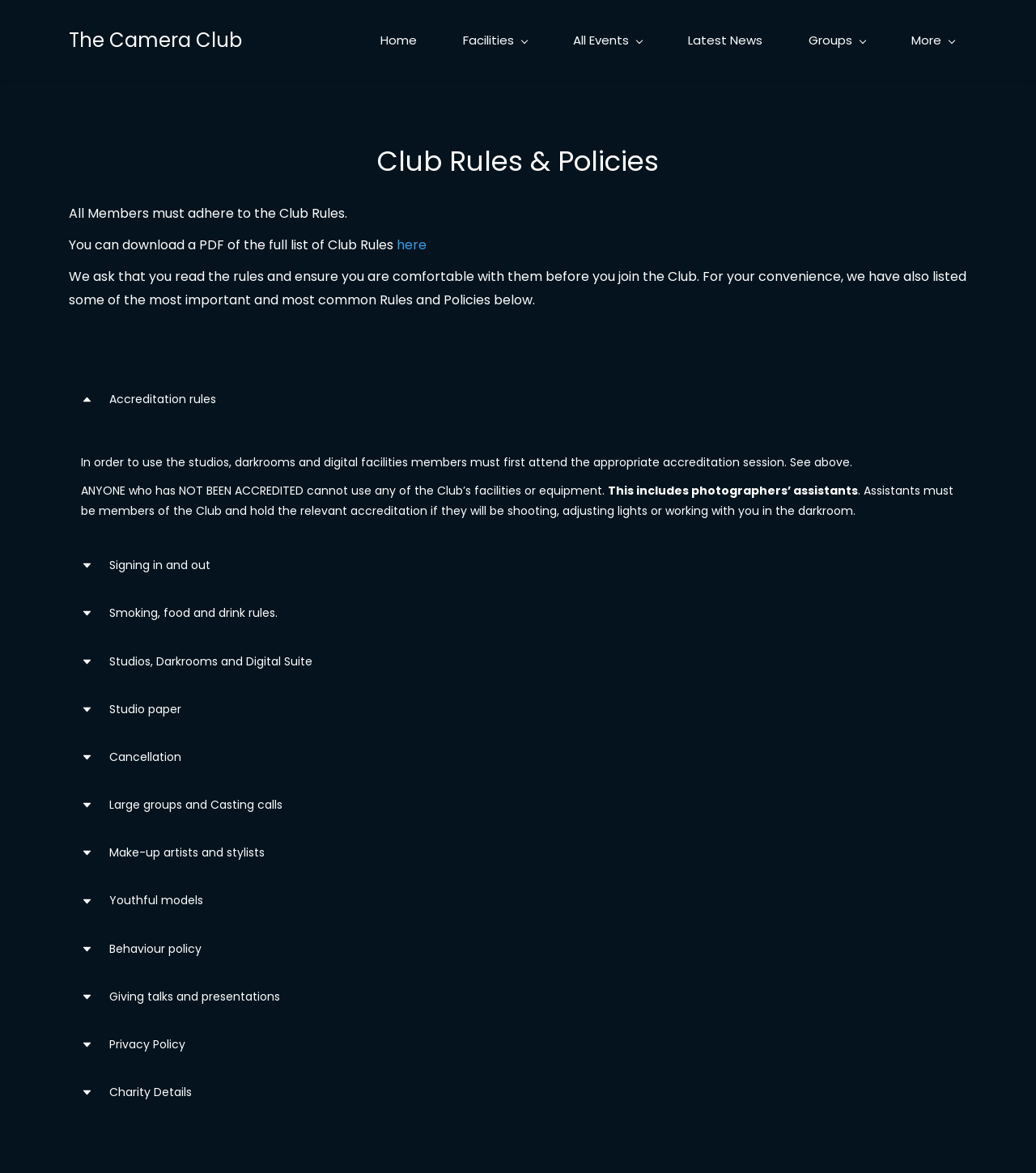Can you find the bounding box coordinates for the UI element given this description: "Signing in and out"? Provide the coordinates as four float numbers between 0 and 1: [left, top, right, bottom].

[0.066, 0.463, 0.934, 0.501]